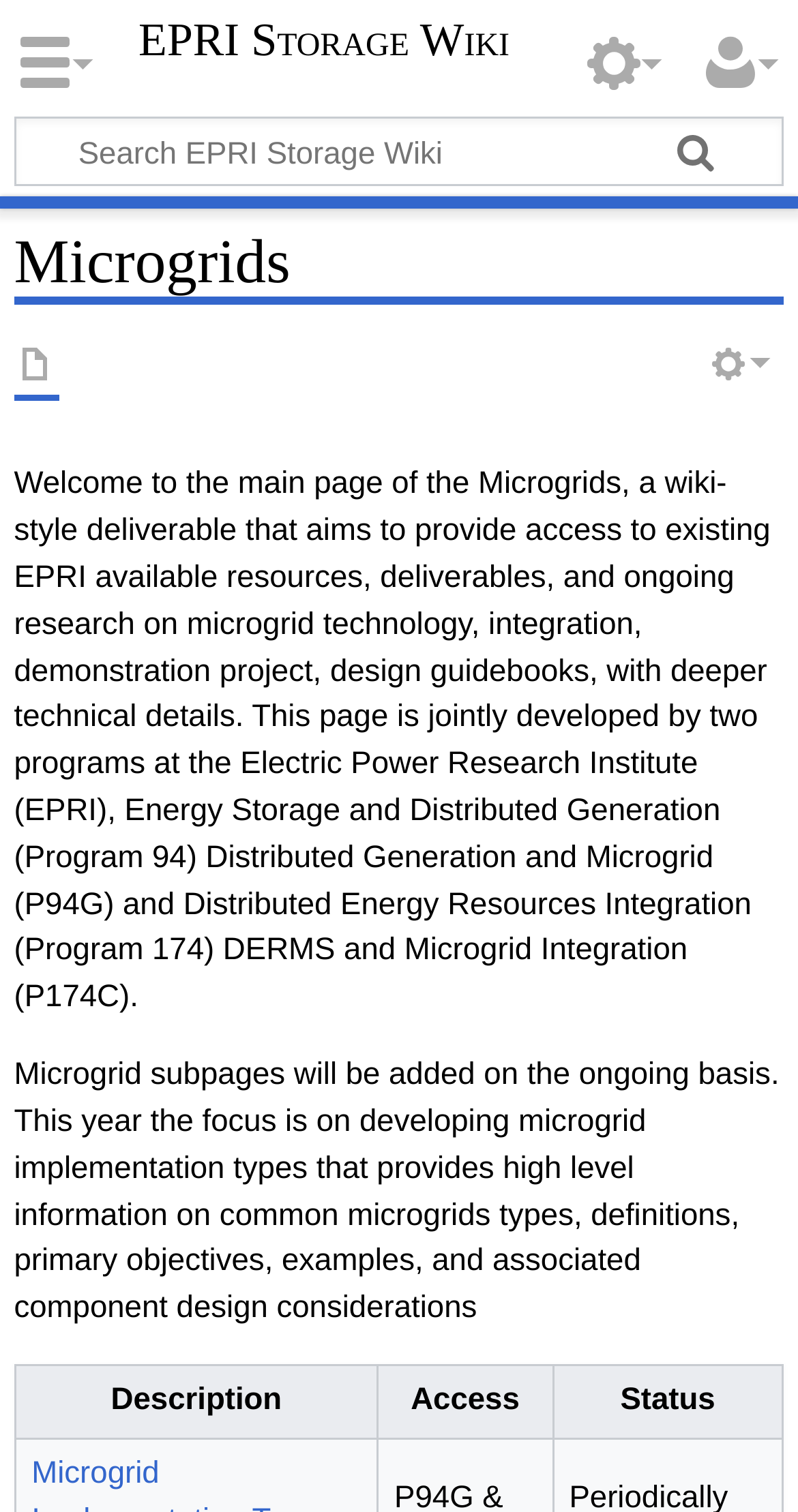Respond with a single word or phrase for the following question: 
How many navigation sections are there?

2